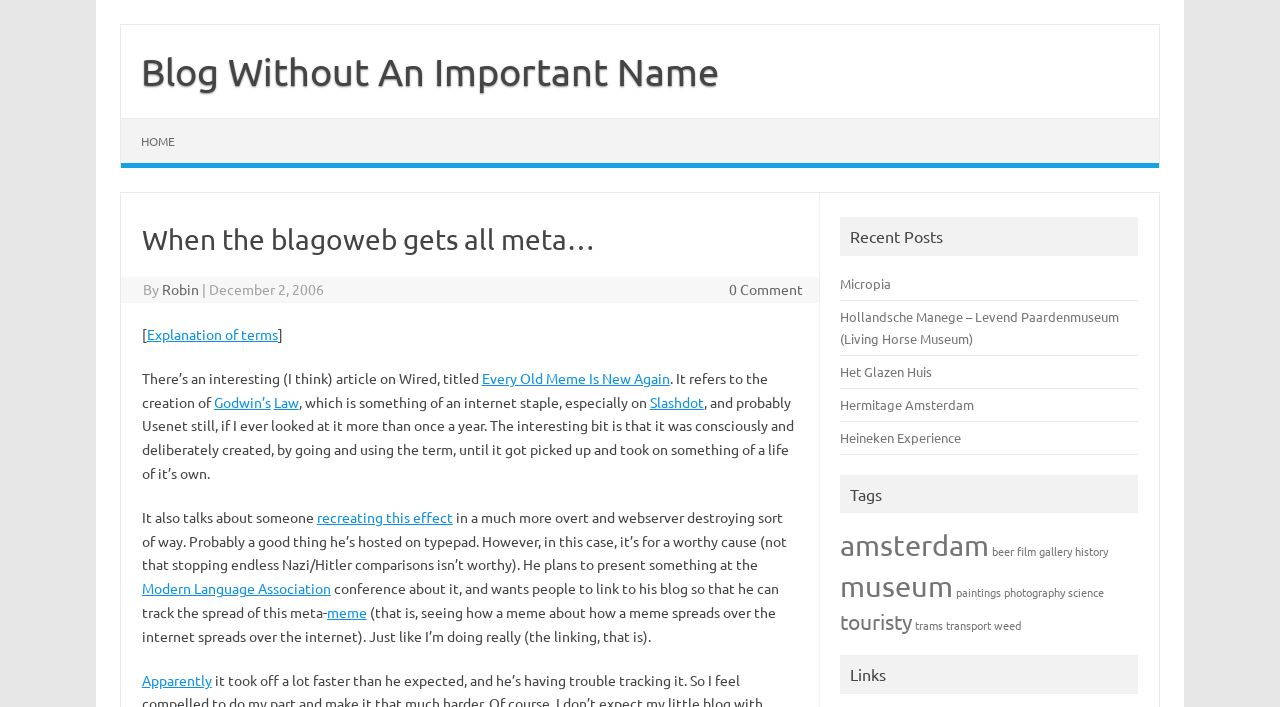Provide the bounding box coordinates of the HTML element this sentence describes: "science". The bounding box coordinates consist of four float numbers between 0 and 1, i.e., [left, top, right, bottom].

[0.835, 0.825, 0.863, 0.848]